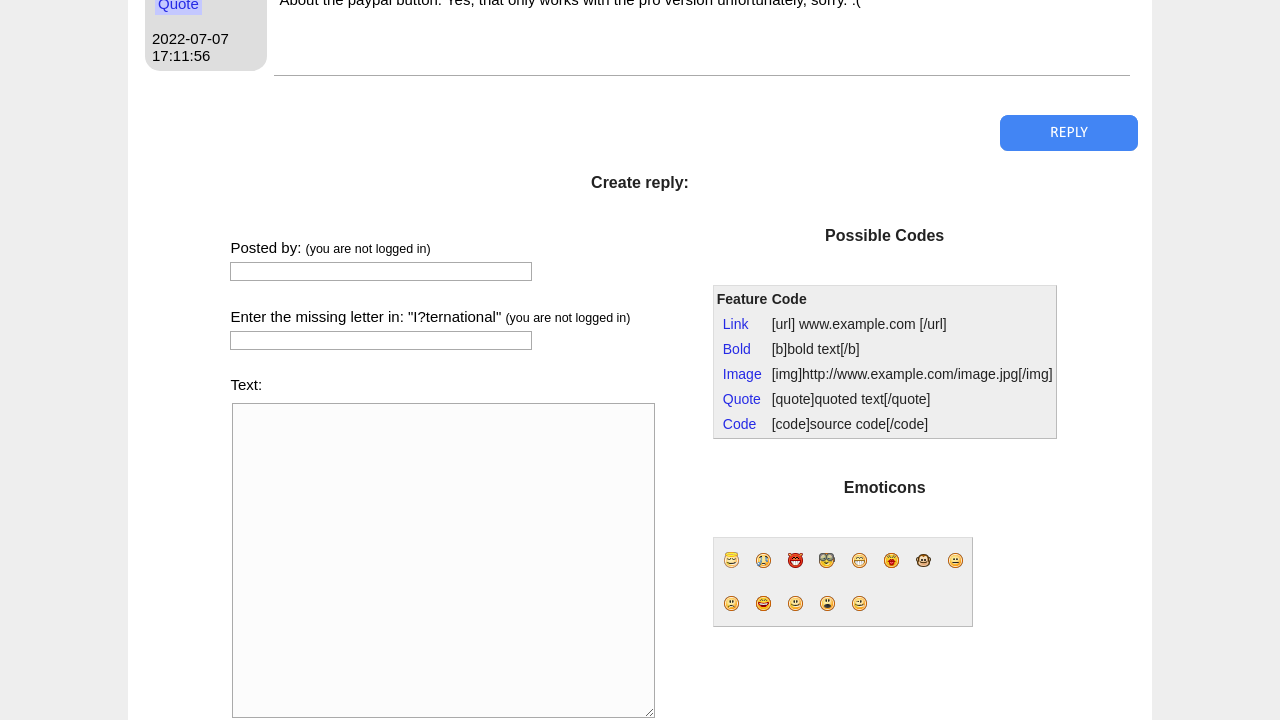How many features are listed in the 'Possible Codes' table?
Using the image as a reference, give a one-word or short phrase answer.

5